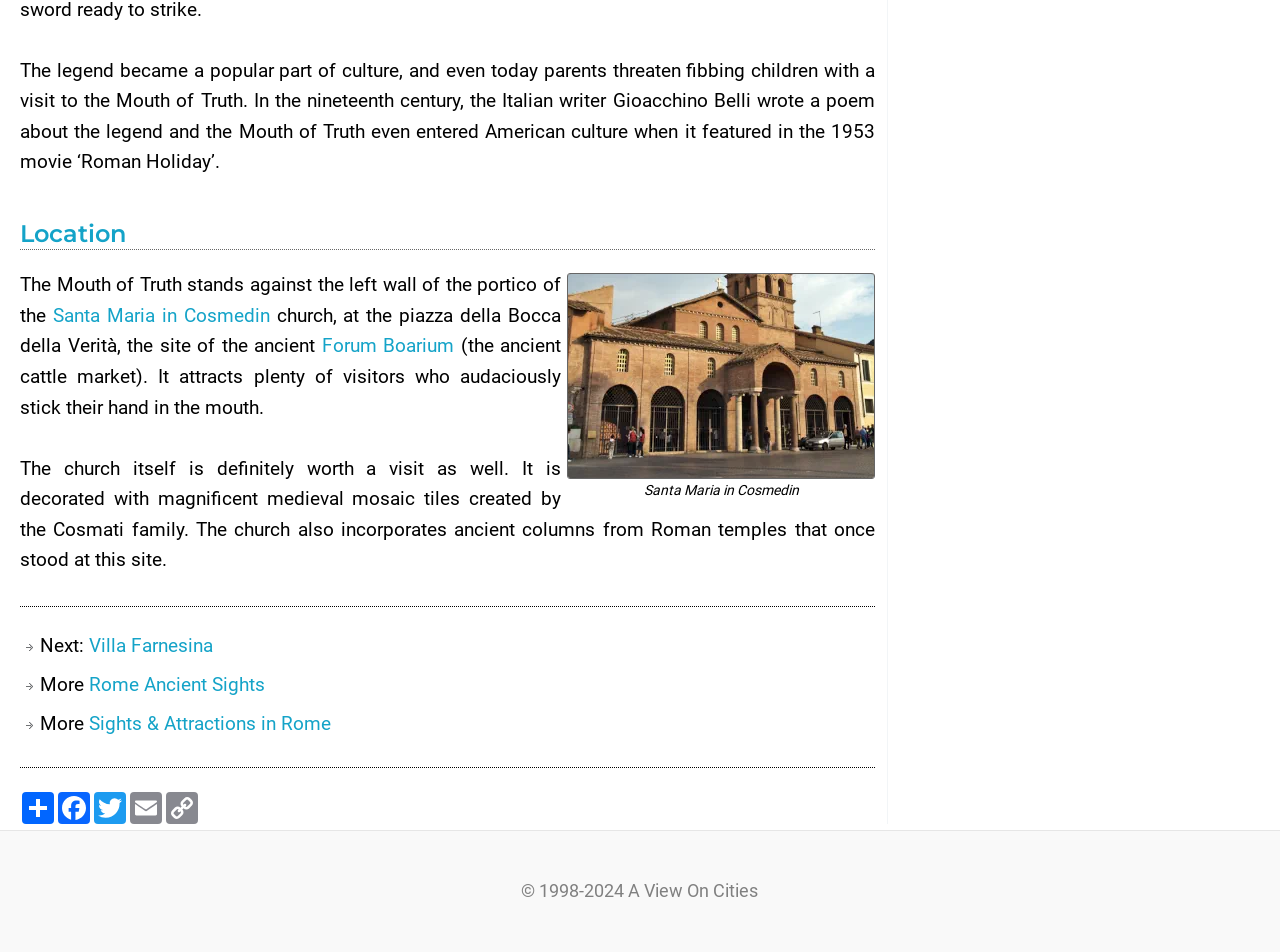What is the name of the movie that featured the Mouth of Truth in 1953?
Please provide a comprehensive answer to the question based on the webpage screenshot.

The answer can be found in the text 'In the nineteenth century, the Italian writer Gioacchino Belli wrote a poem about the legend and the Mouth of Truth even entered American culture when it featured in the 1953 movie ‘Roman Holiday’...' which mentions that the Mouth of Truth was featured in the 1953 movie 'Roman Holiday'.